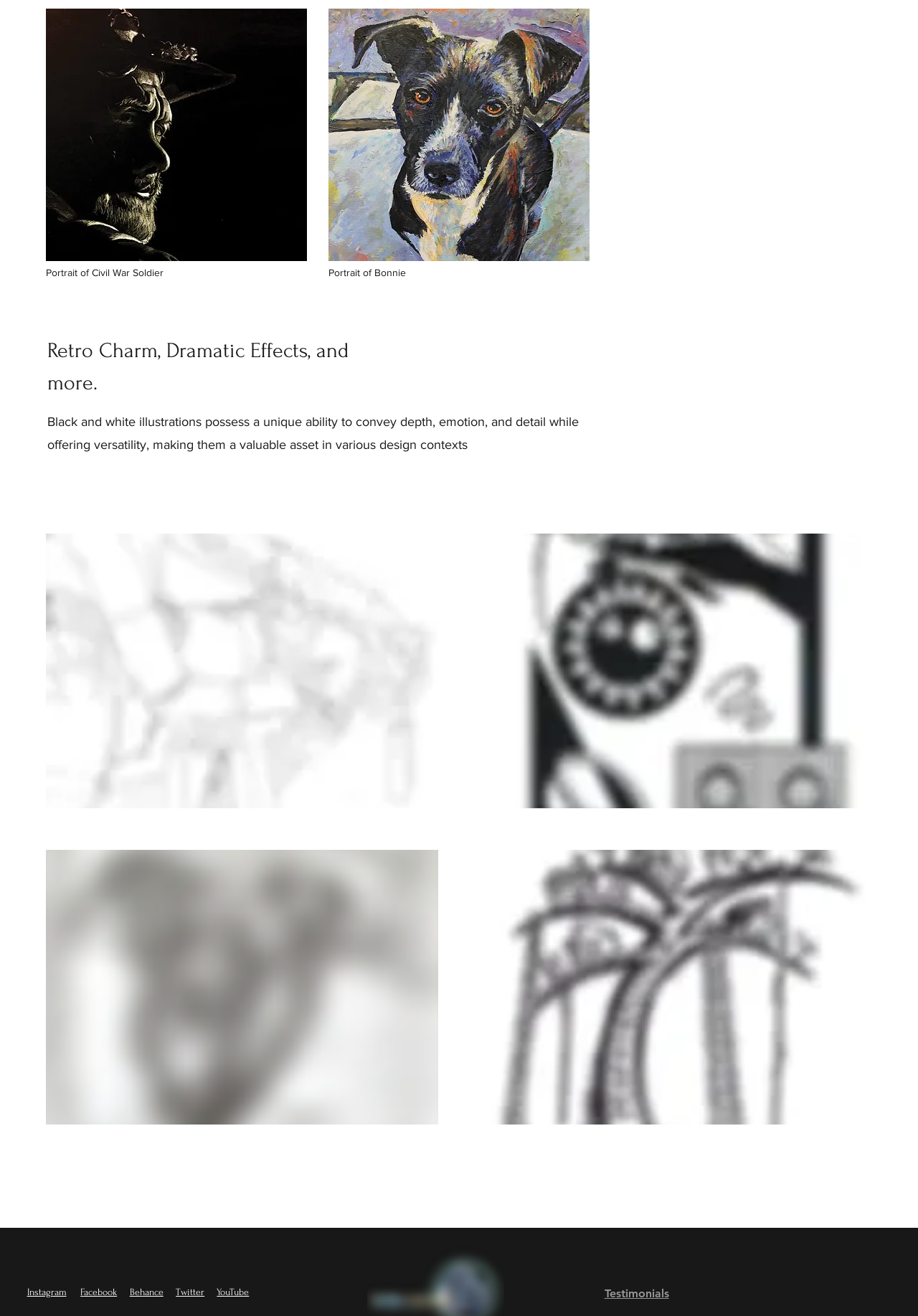What is the purpose of black and white illustrations?
Identify the answer in the screenshot and reply with a single word or phrase.

Convey depth, emotion, and detail